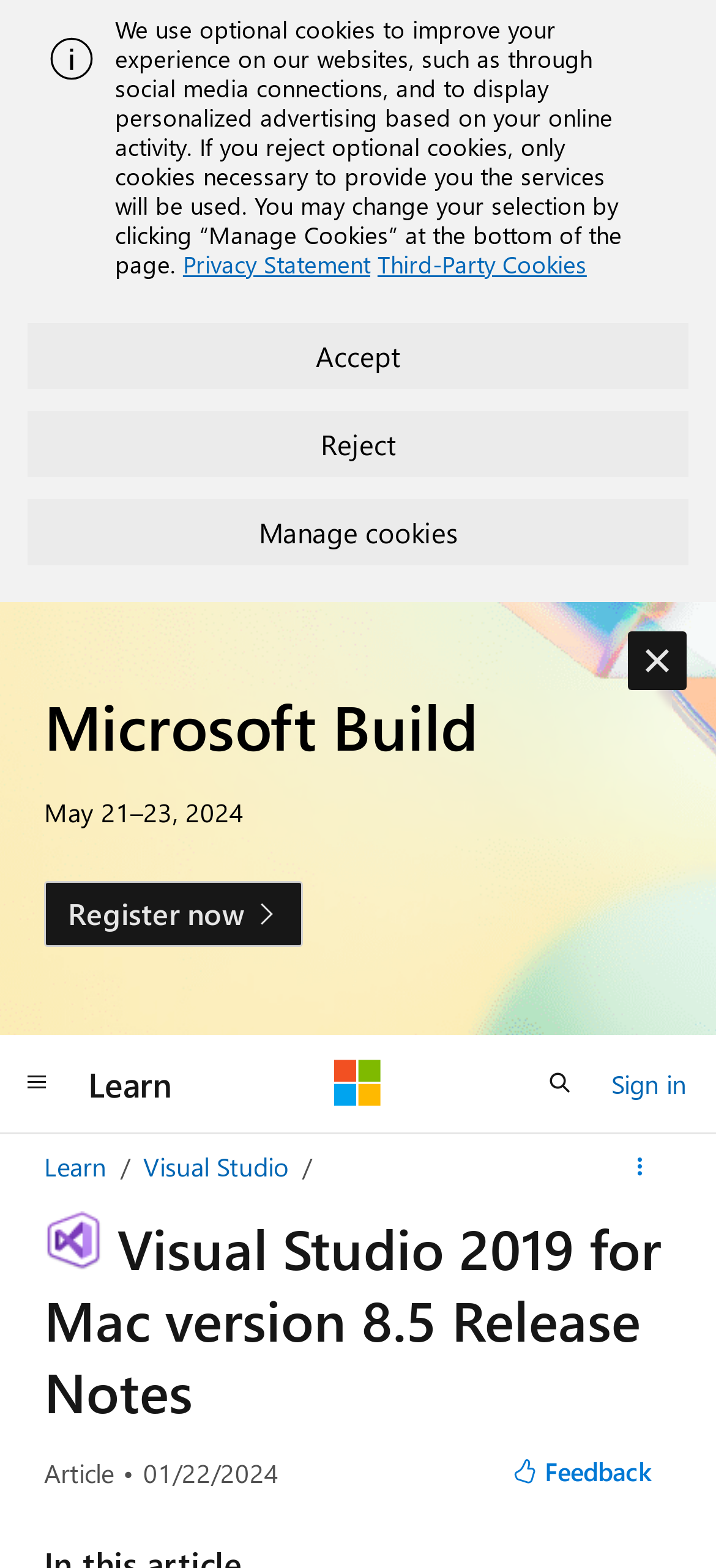Given the description "Feedback", provide the bounding box coordinates of the corresponding UI element.

[0.688, 0.92, 0.938, 0.957]